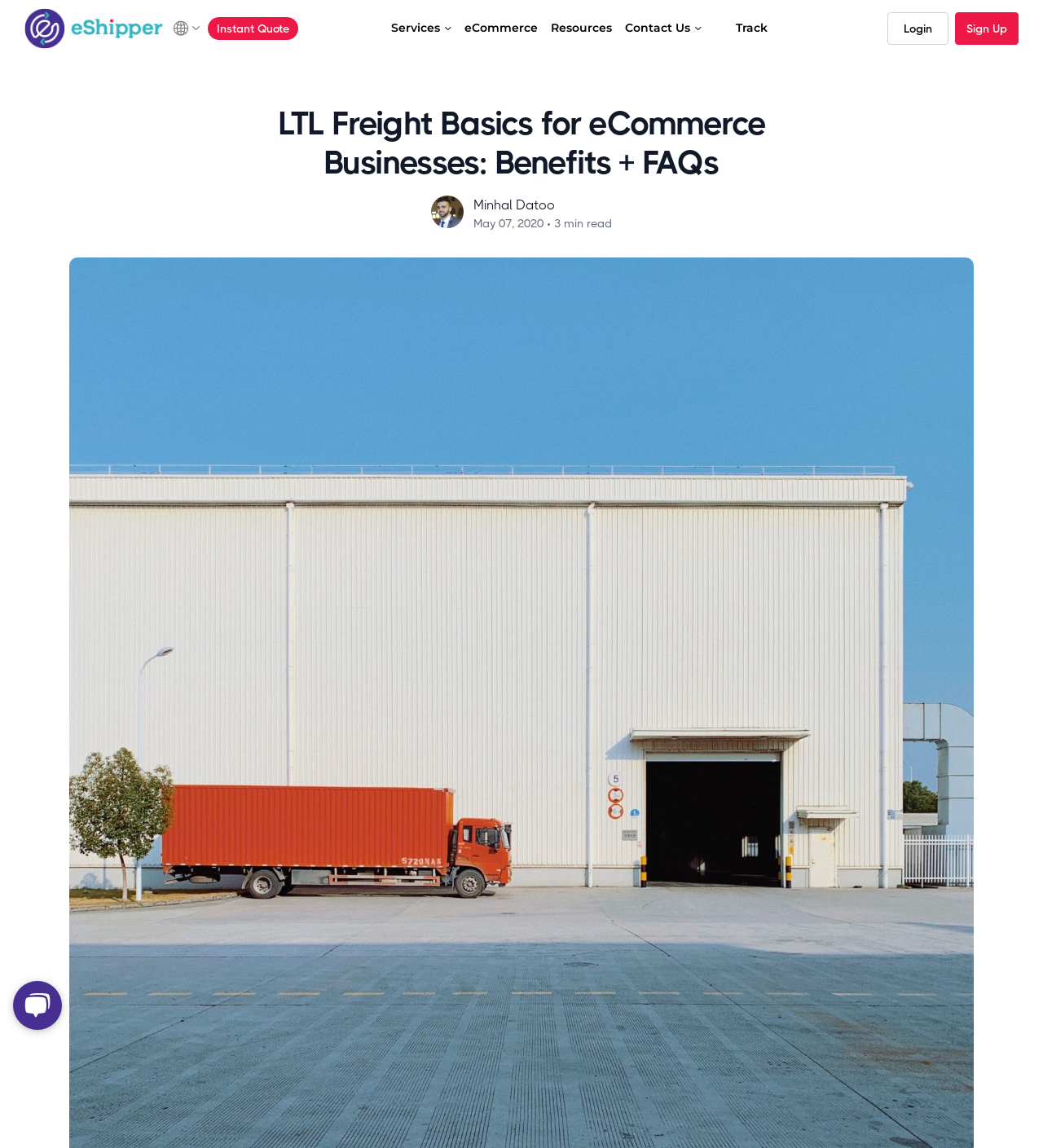Identify and provide the title of the webpage.

LTL Freight Basics for eCommerce Businesses: Benefits + FAQs